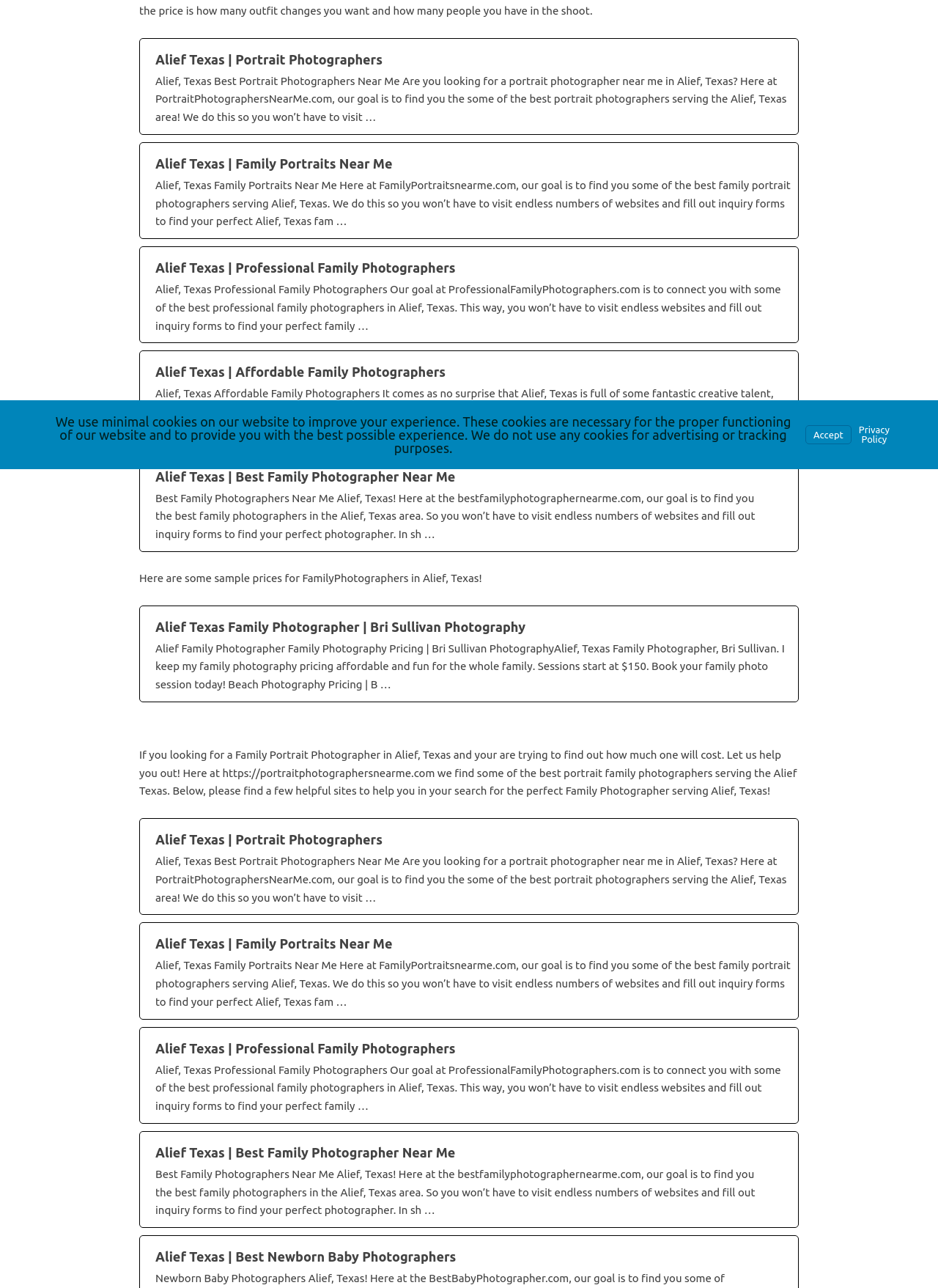Using the webpage screenshot, locate the HTML element that fits the following description and provide its bounding box: "Accept".

[0.859, 0.33, 0.908, 0.345]